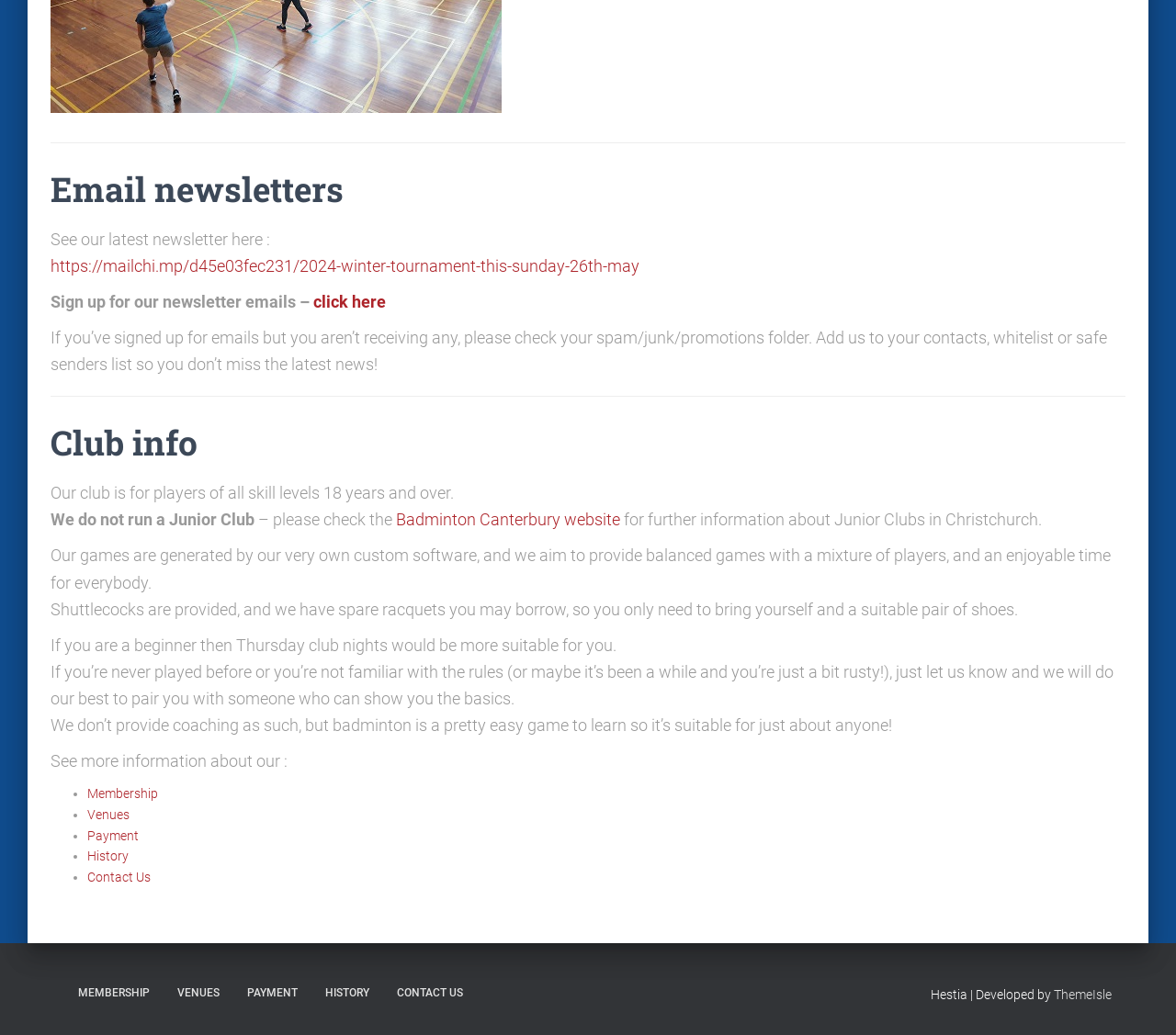Using the description "click here", predict the bounding box of the relevant HTML element.

[0.266, 0.282, 0.328, 0.301]